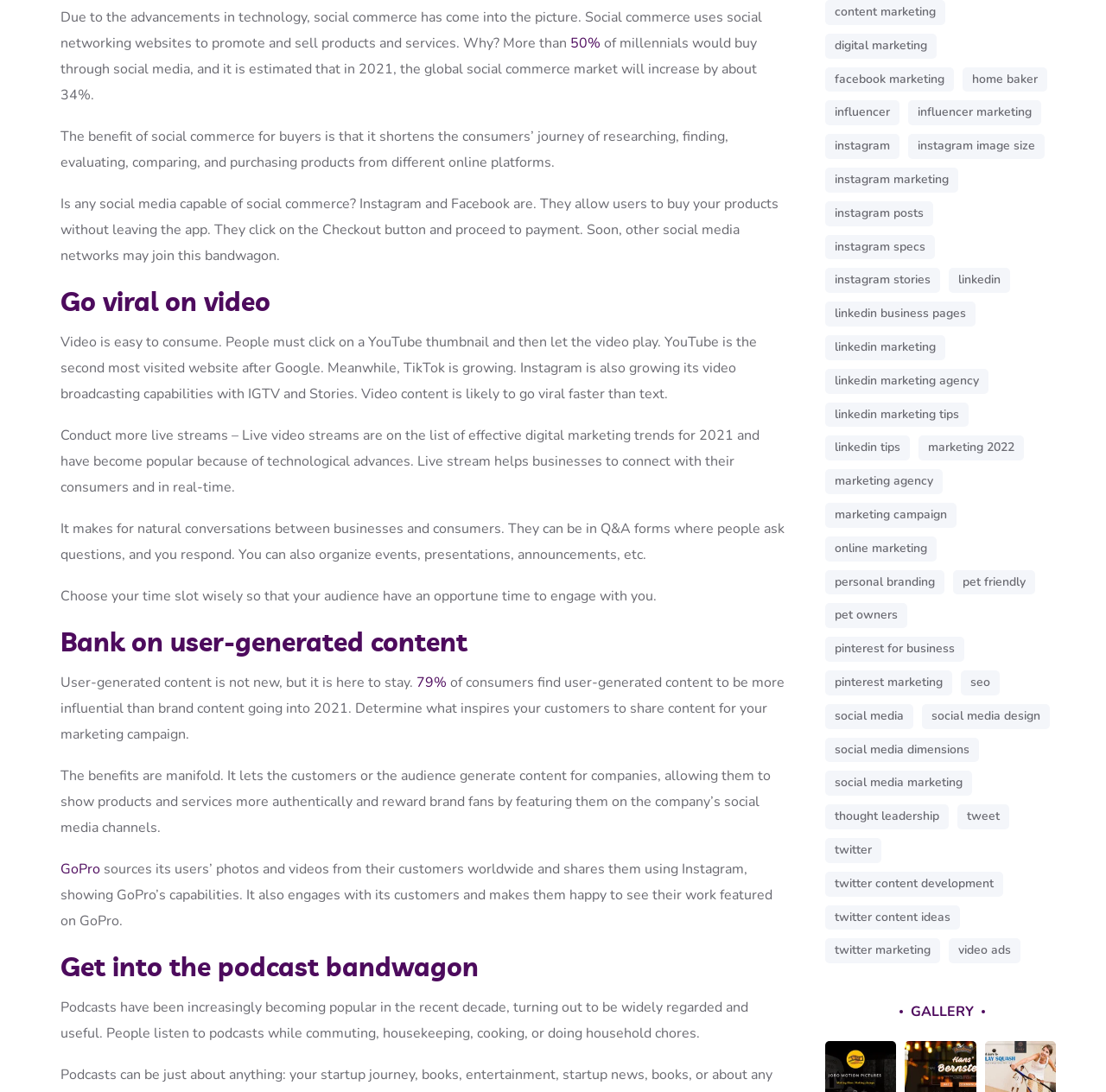Can you identify the bounding box coordinates of the clickable region needed to carry out this instruction: 'Click on 'SEO''? The coordinates should be four float numbers within the range of 0 to 1, stated as [left, top, right, bottom].

[0.869, 0.614, 0.904, 0.637]